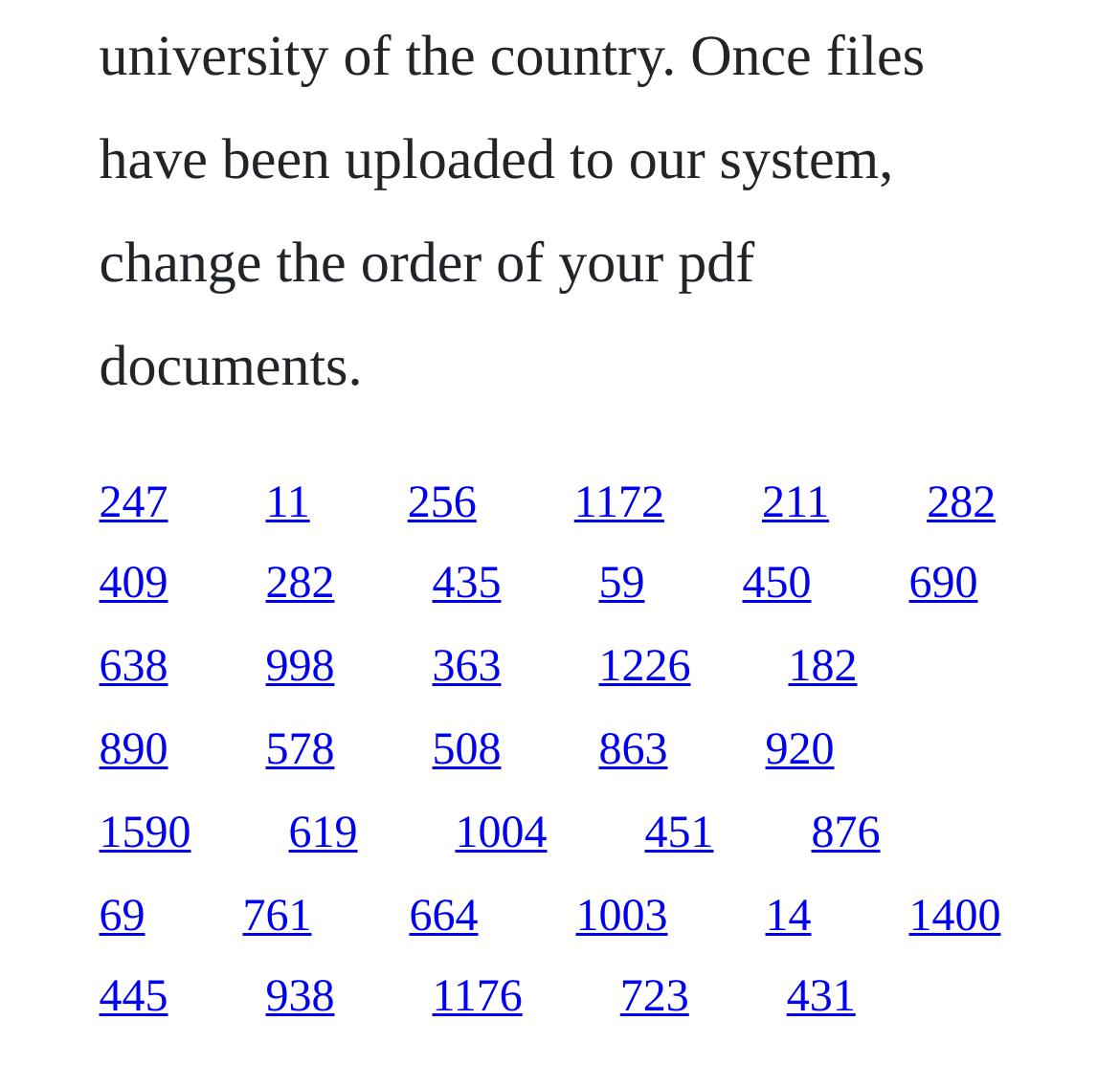Determine the bounding box coordinates of the section I need to click to execute the following instruction: "go to the webpage of link 690". Provide the coordinates as four float numbers between 0 and 1, i.e., [left, top, right, bottom].

[0.812, 0.527, 0.873, 0.572]